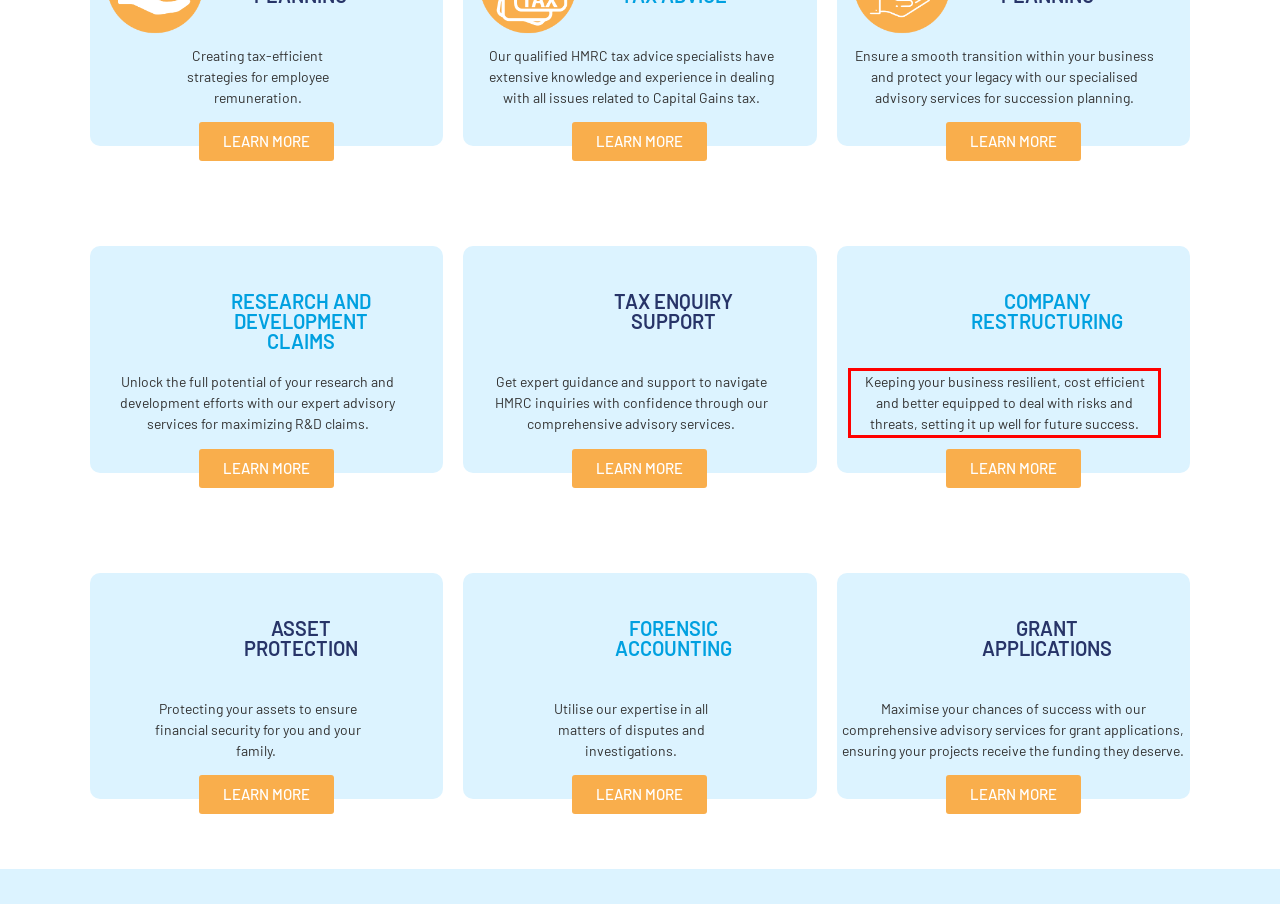The screenshot you have been given contains a UI element surrounded by a red rectangle. Use OCR to read and extract the text inside this red rectangle.

Keeping your business resilient, cost efficient and better equipped to deal with risks and threats, setting it up well for future success.